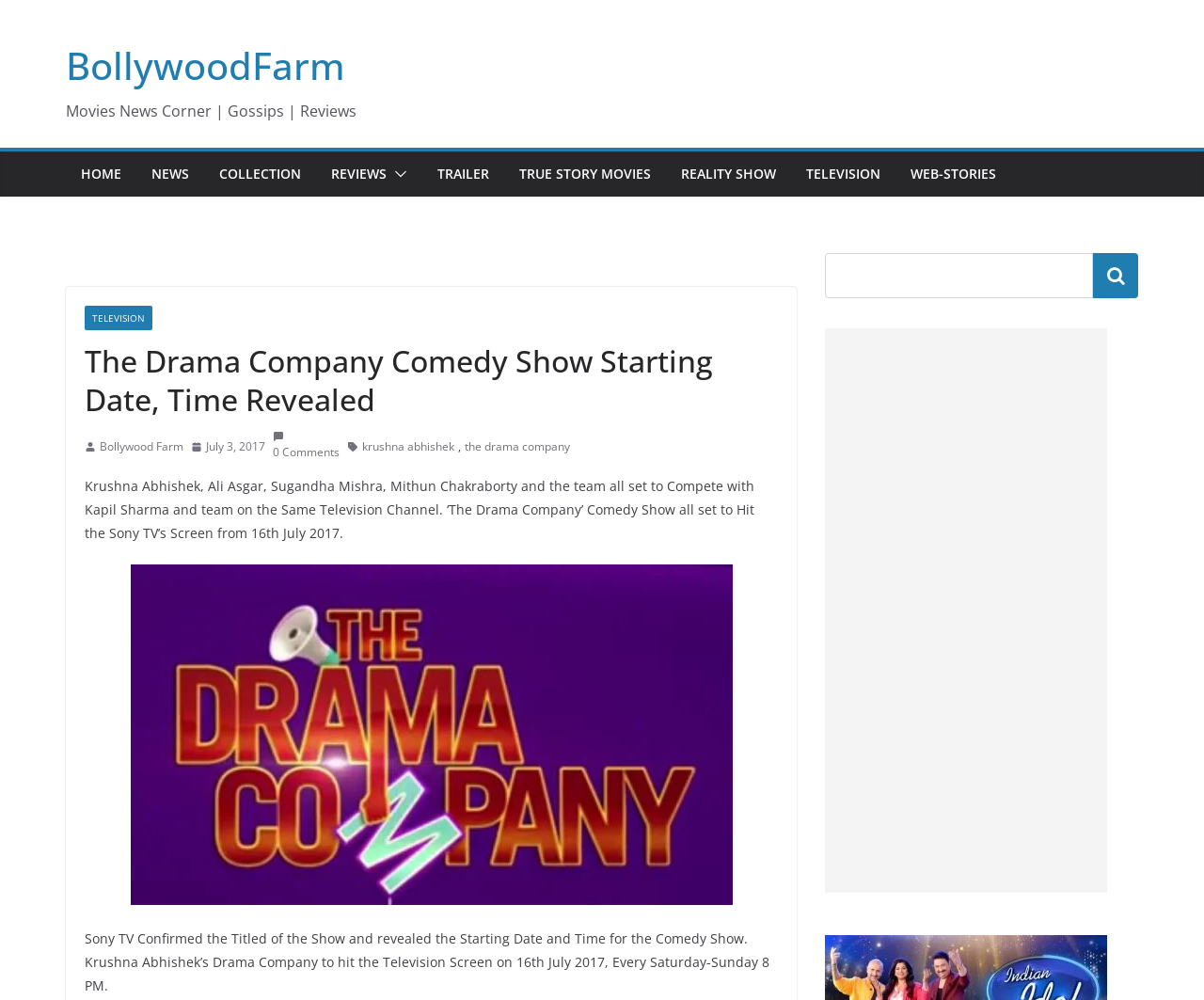Please answer the following question using a single word or phrase: 
What is the name of the comedy show?

The Drama Company